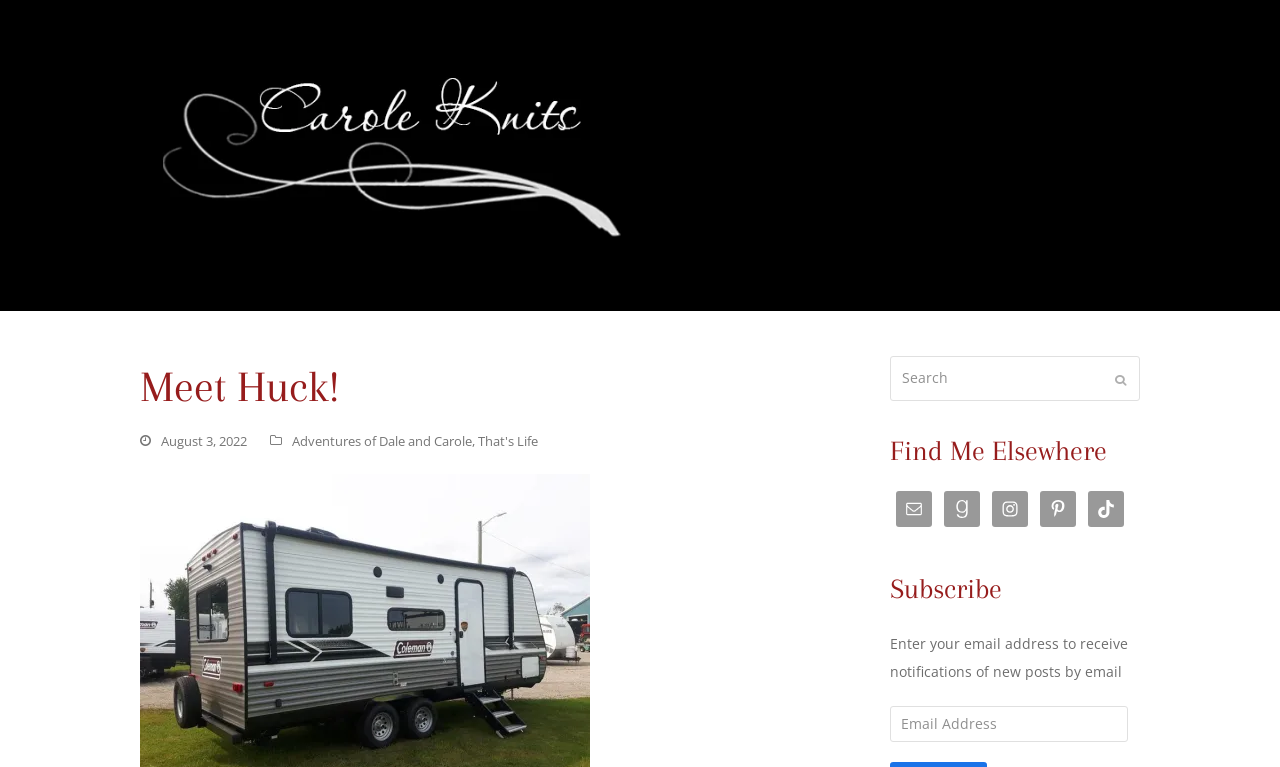What is the date of the blog post?
Give a single word or phrase answer based on the content of the image.

August 3, 2022